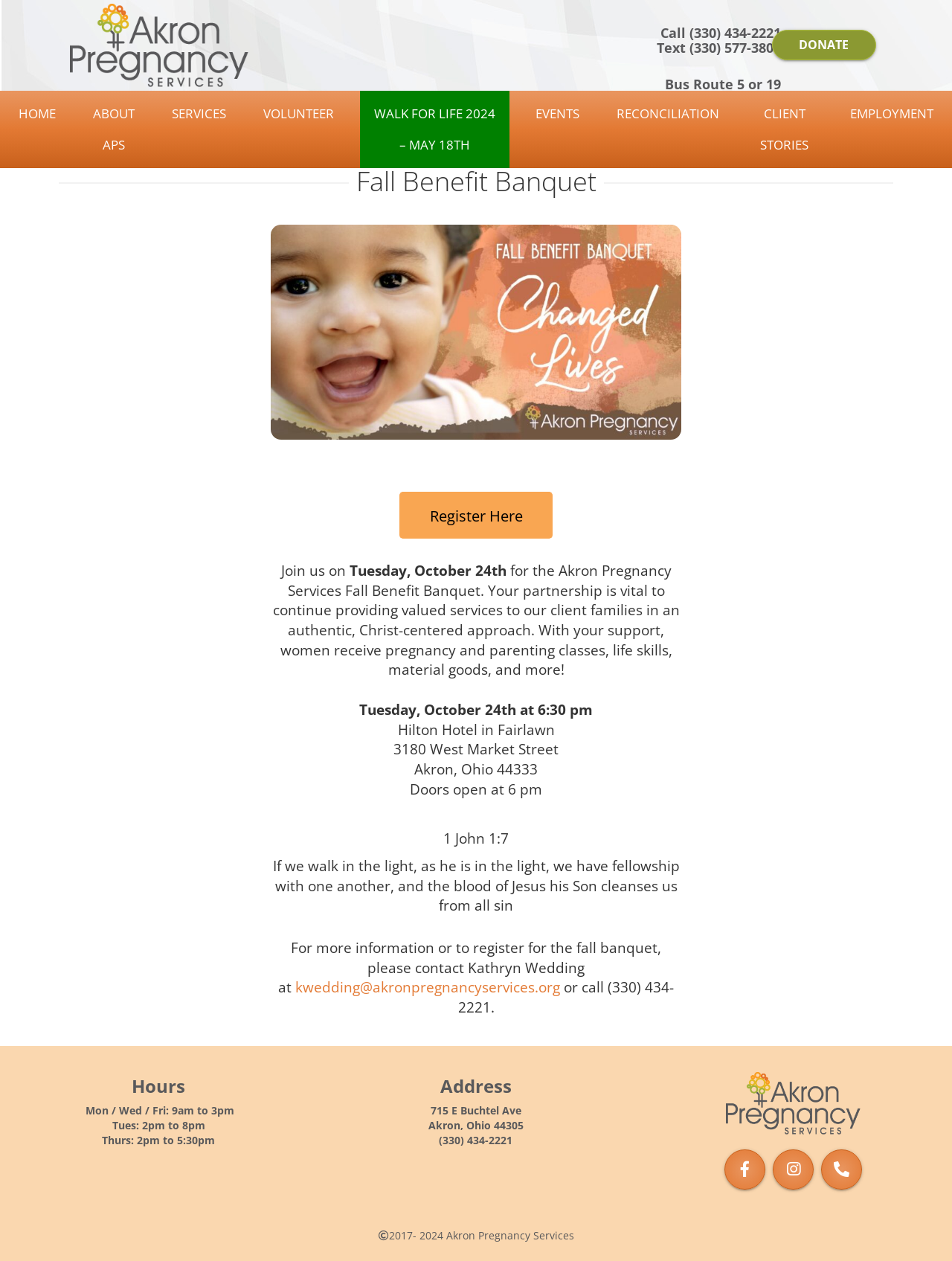Please look at the image and answer the question with a detailed explanation: What is the theme of the Fall Benefit Banquet?

The theme of the Fall Benefit Banquet can be inferred from the Bible verse quoted on the webpage, 1 John 1:7, which talks about walking in the light and having fellowship with one another.